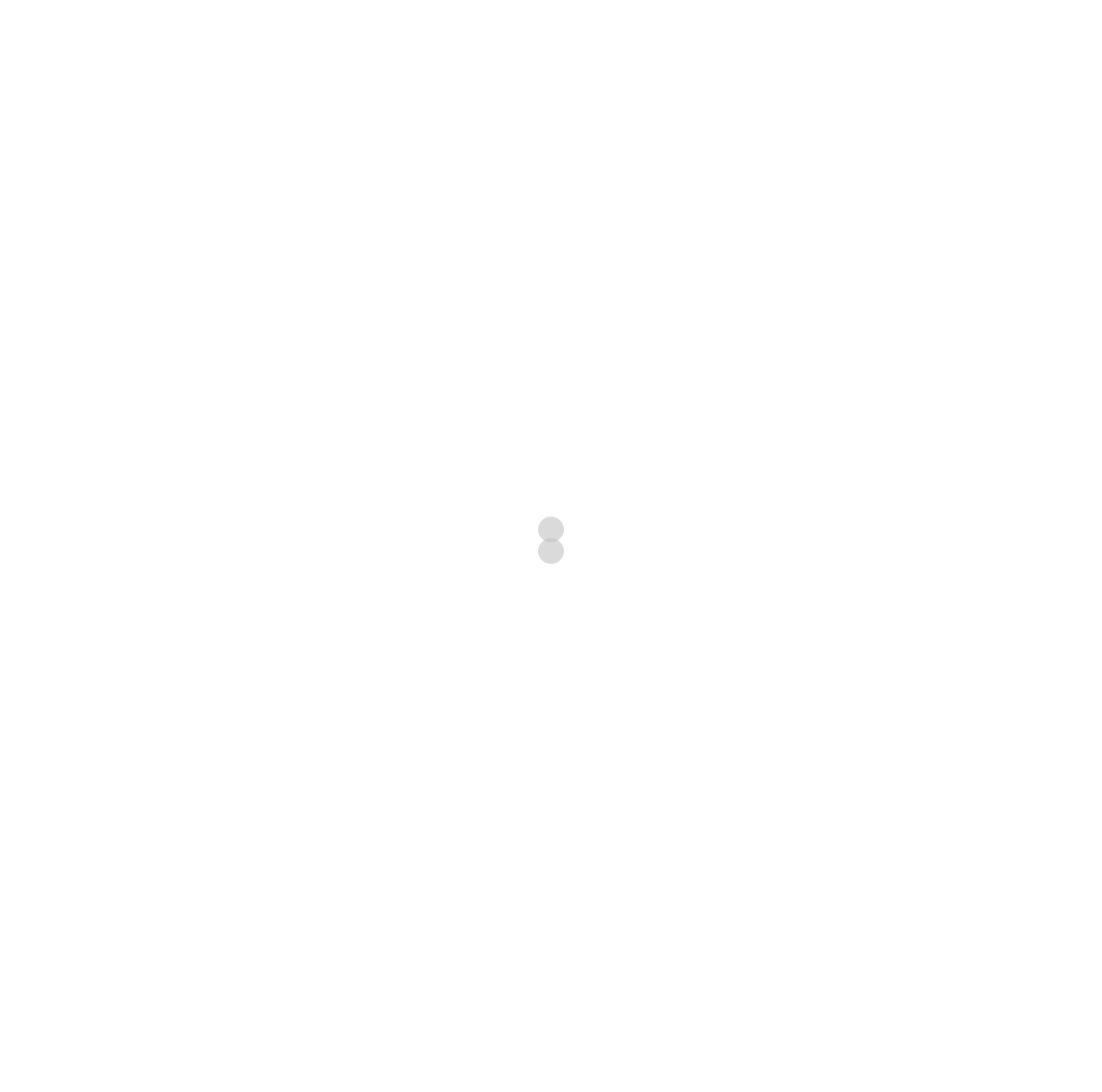Respond to the question below with a single word or phrase:
What is the current situation with tech companies and office leasing?

Increasing office leasing